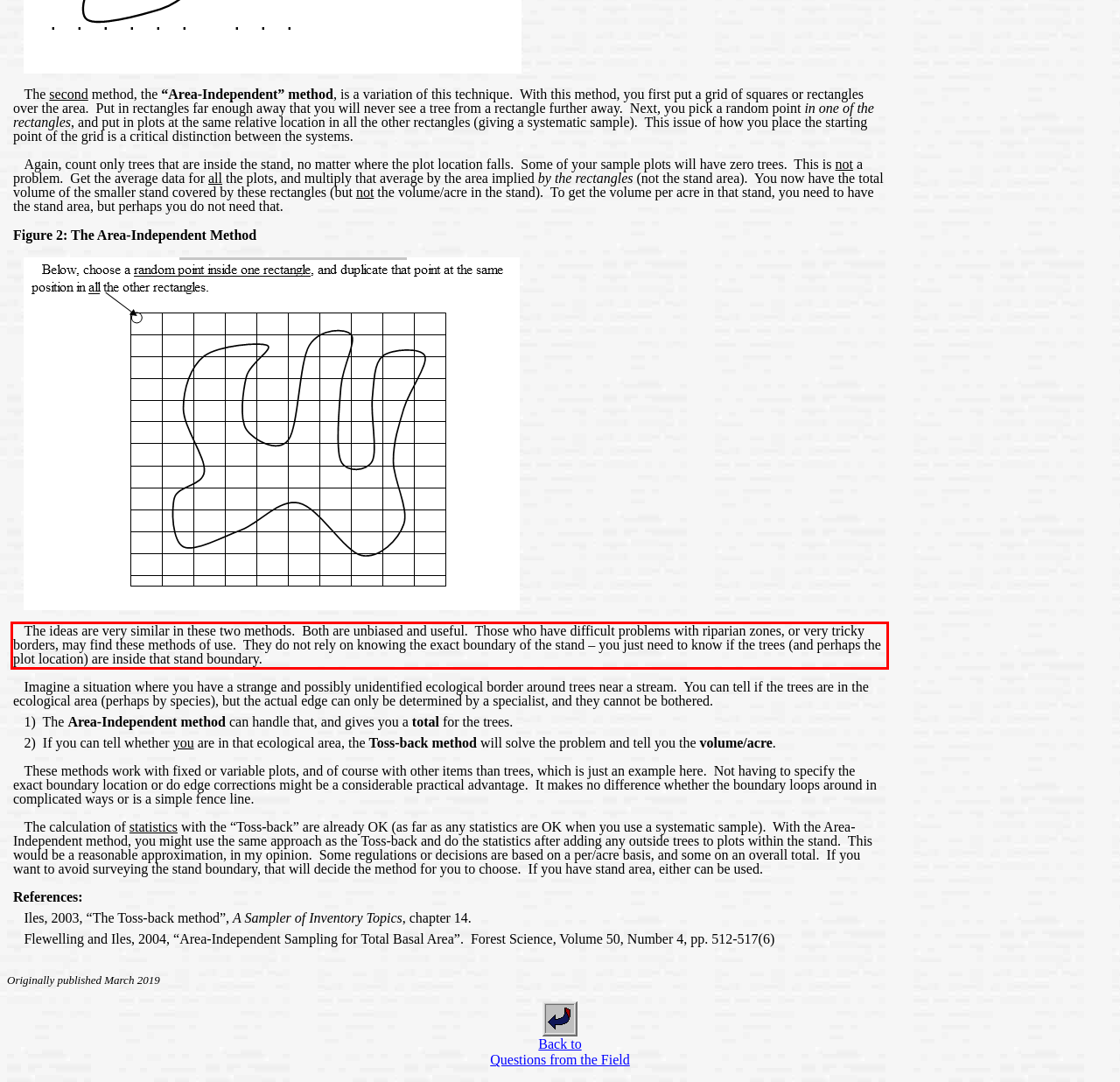Using the provided screenshot, read and generate the text content within the red-bordered area.

The ideas are very similar in these two methods. Both are unbiased and useful. Those who have difficult problems with riparian zones, or very tricky borders, may find these methods of use. They do not rely on knowing the exact boundary of the stand – you just need to know if the trees (and perhaps the plot location) are inside that stand boundary.